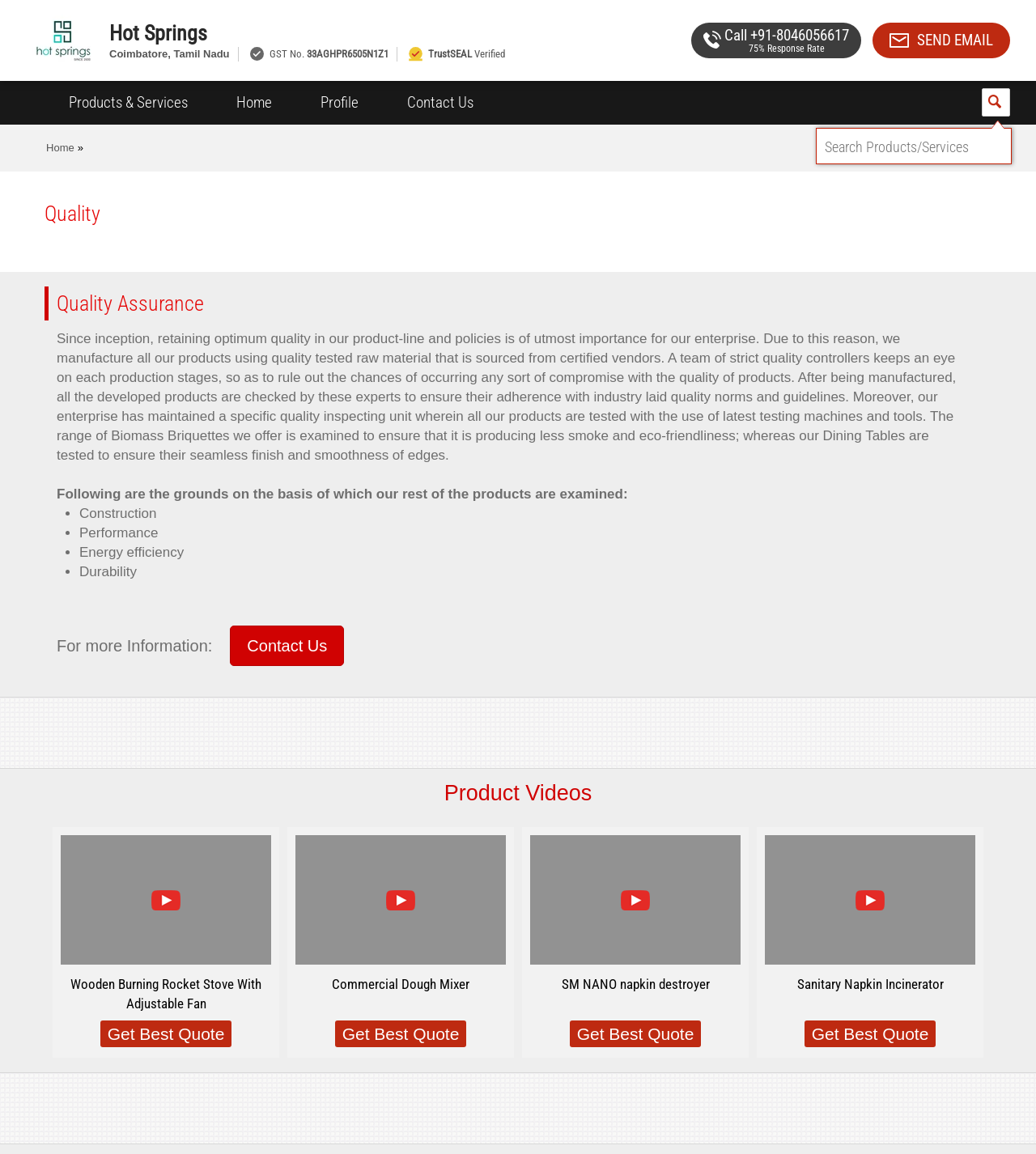Kindly determine the bounding box coordinates of the area that needs to be clicked to fulfill this instruction: "Click on the 'Hot Springs' logo".

[0.025, 0.004, 0.095, 0.067]